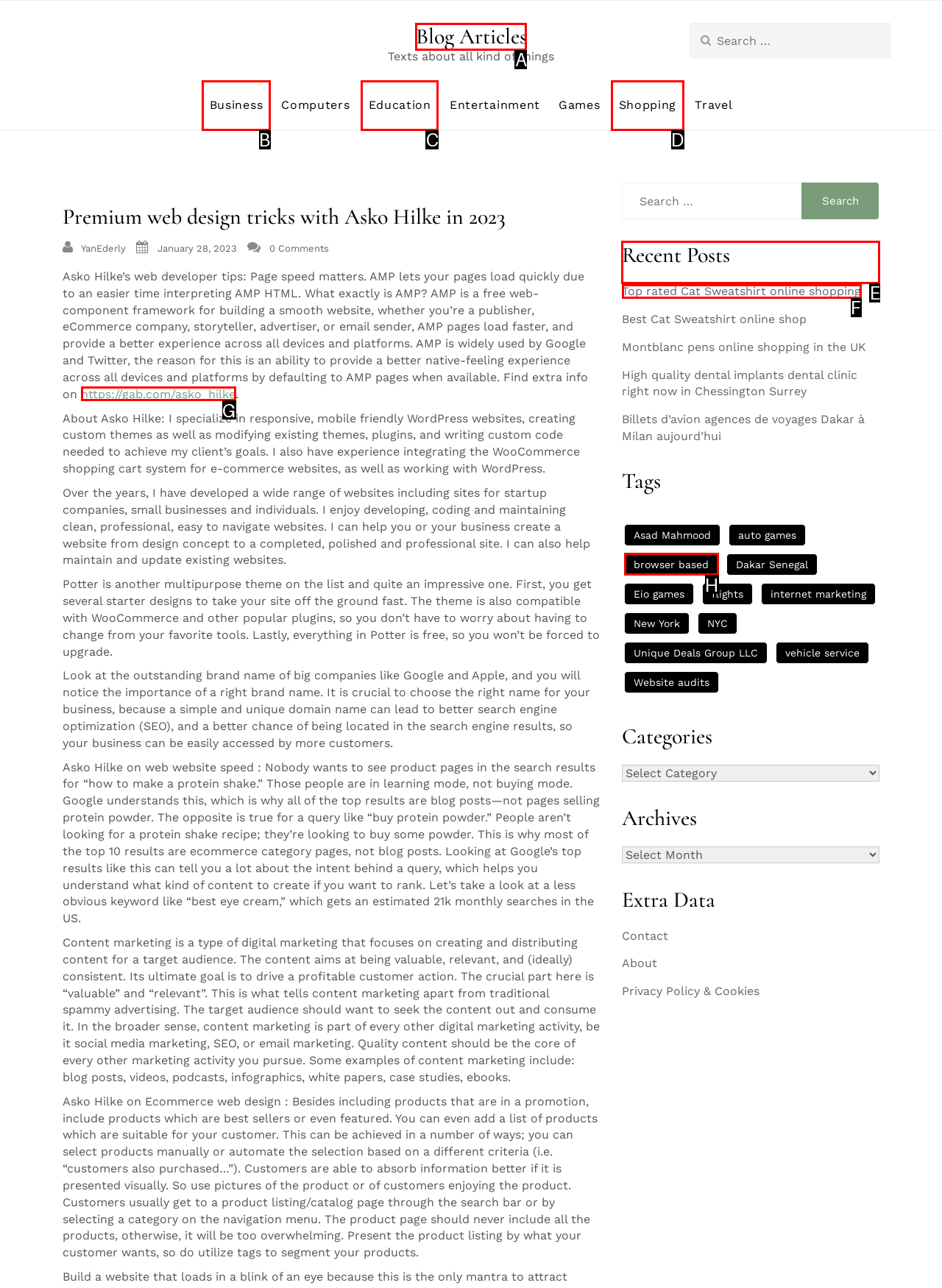Select the letter of the element you need to click to complete this task: Check the recent posts
Answer using the letter from the specified choices.

E